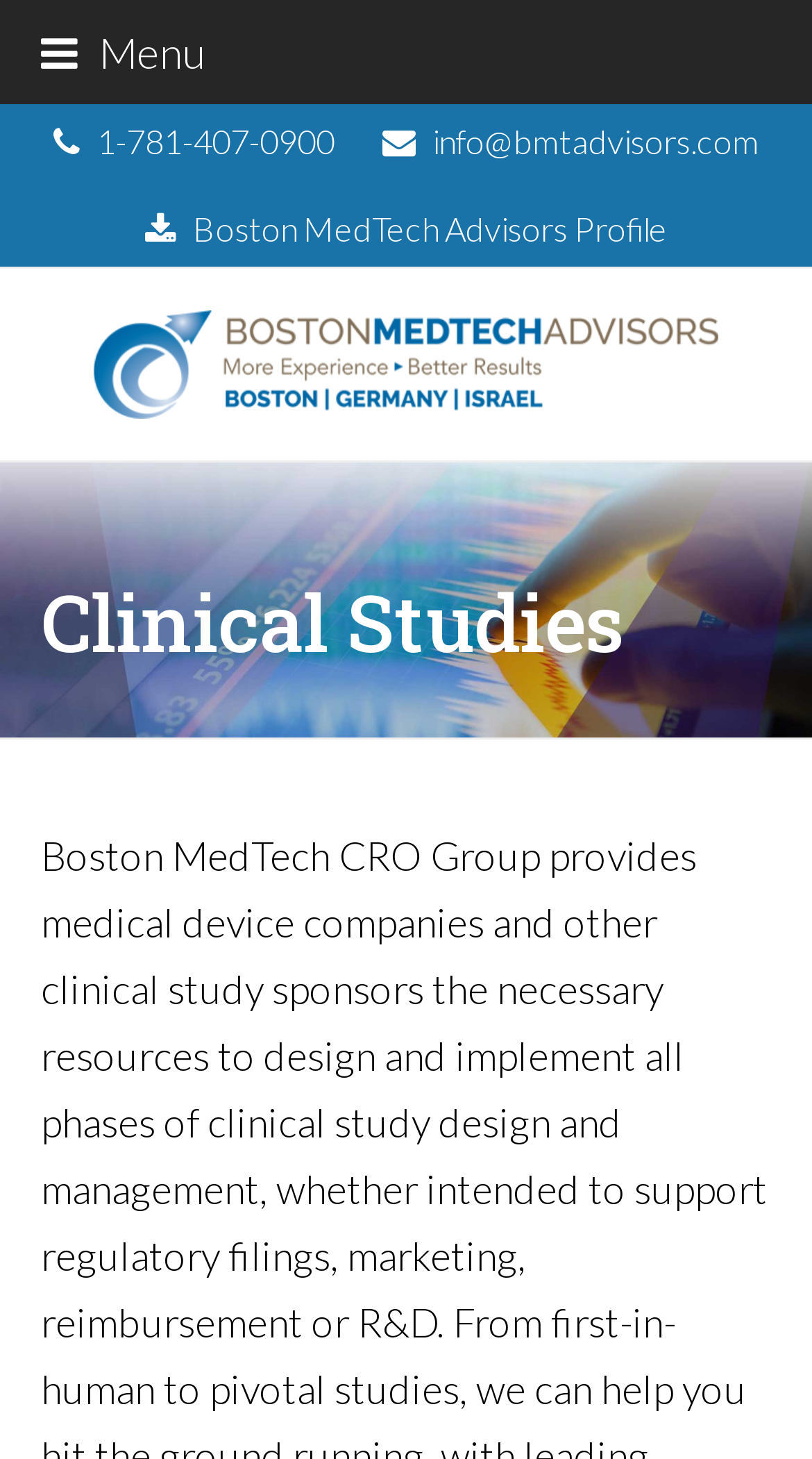Examine the image and give a thorough answer to the following question:
What is the name of the company?

I found the company name by looking at the image and link on the top of the webpage, which has the text 'BMTAdvisors' and is likely the logo of the company.